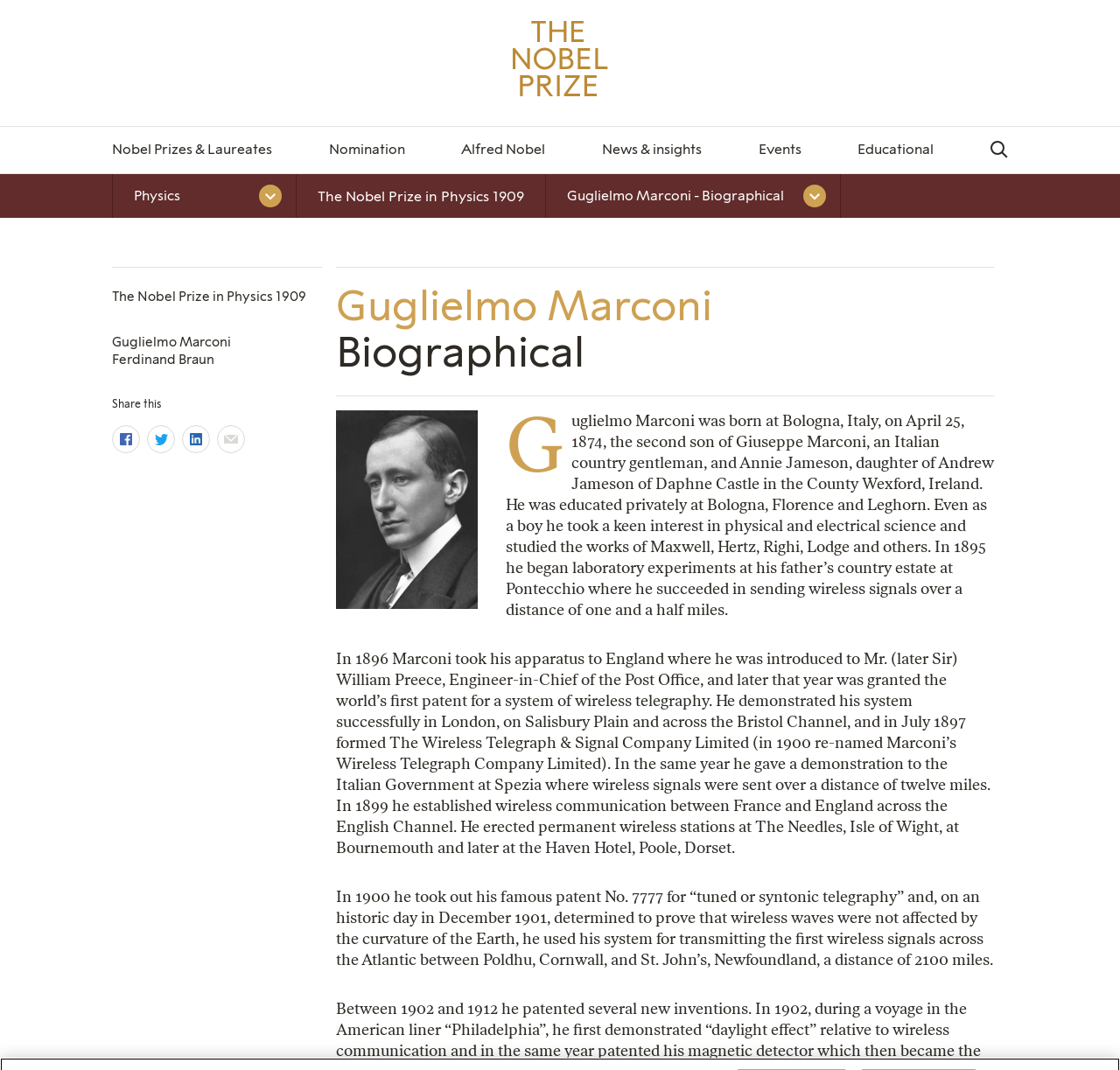What is the year Guglielmo Marconi was born?
Look at the image and construct a detailed response to the question.

I found the answer by reading the text 'Guglielmo Marconi was born at Bologna, Italy, on April 25, 1874...' in the section with the bounding box coordinates [0.452, 0.384, 0.887, 0.579].